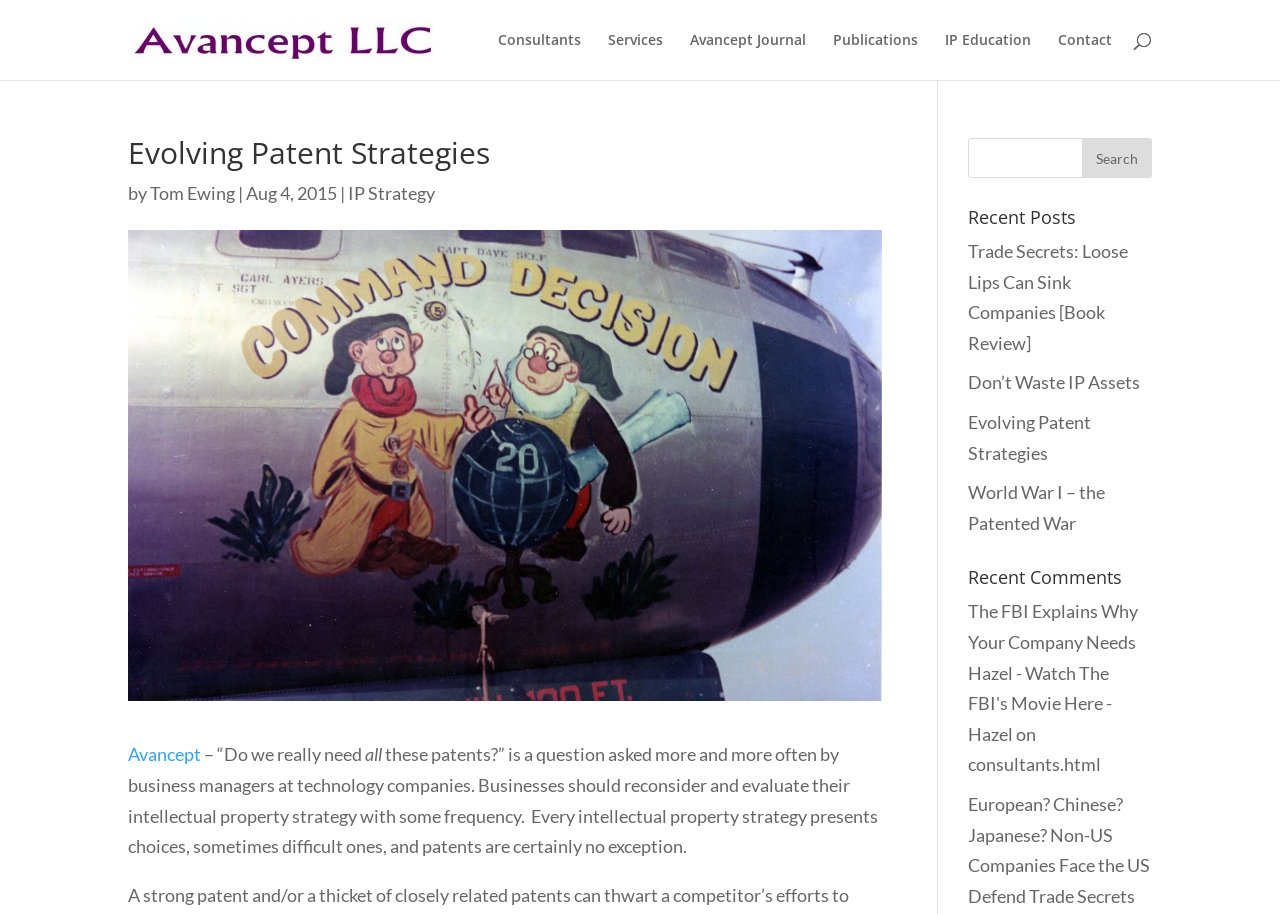Based on the image, please respond to the question with as much detail as possible:
How many recent posts are listed?

The recent posts are listed under the heading 'Recent Posts', and there are four links listed: 'Trade Secrets: Loose Lips Can Sink Companies [Book Review]', 'Don’t Waste IP Assets', 'Evolving Patent Strategies', and 'World War I – the Patented War'.